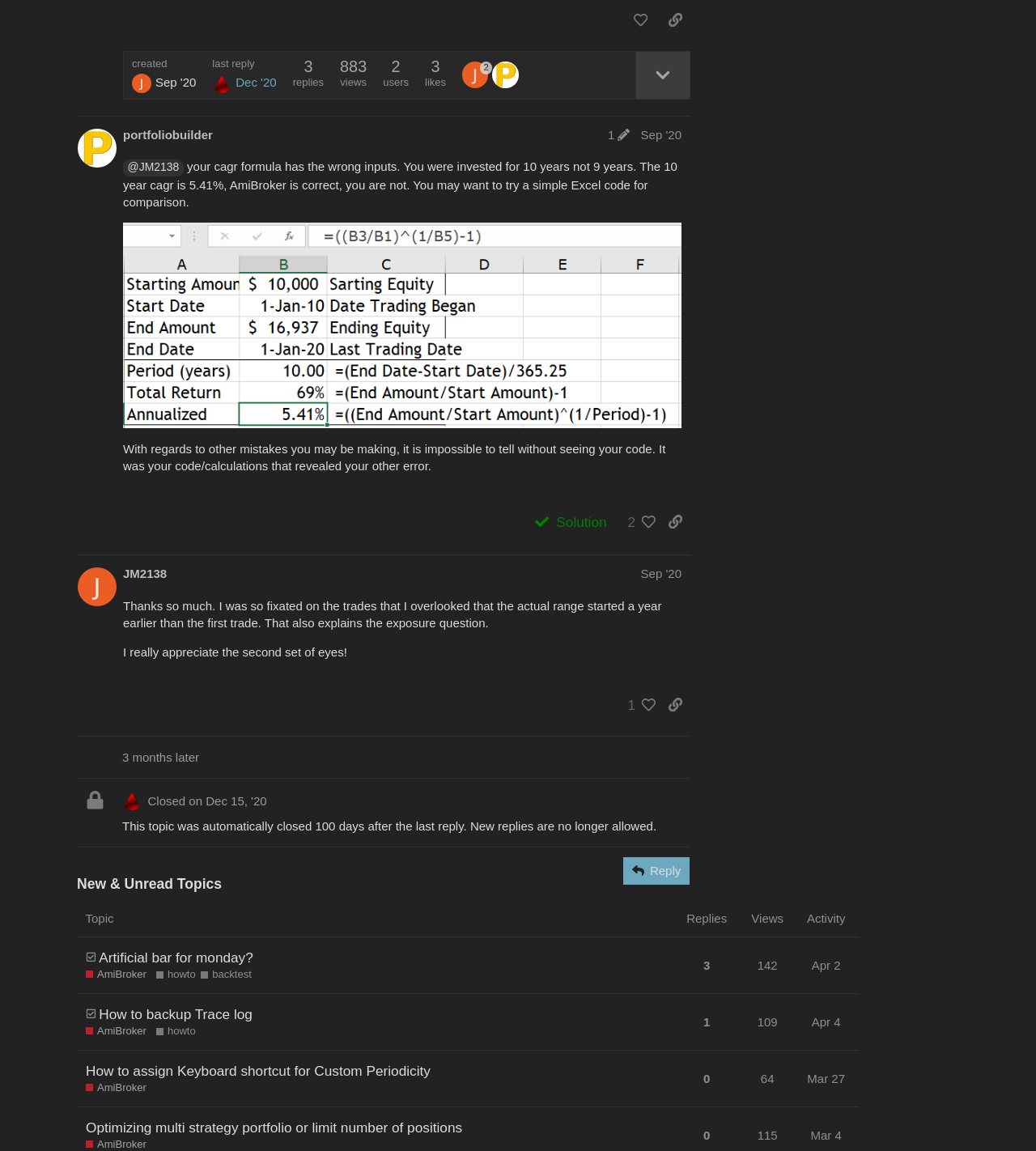Indicate the bounding box coordinates of the element that needs to be clicked to satisfy the following instruction: "like this post". The coordinates should be four float numbers between 0 and 1, i.e., [left, top, right, bottom].

[0.604, 0.006, 0.633, 0.03]